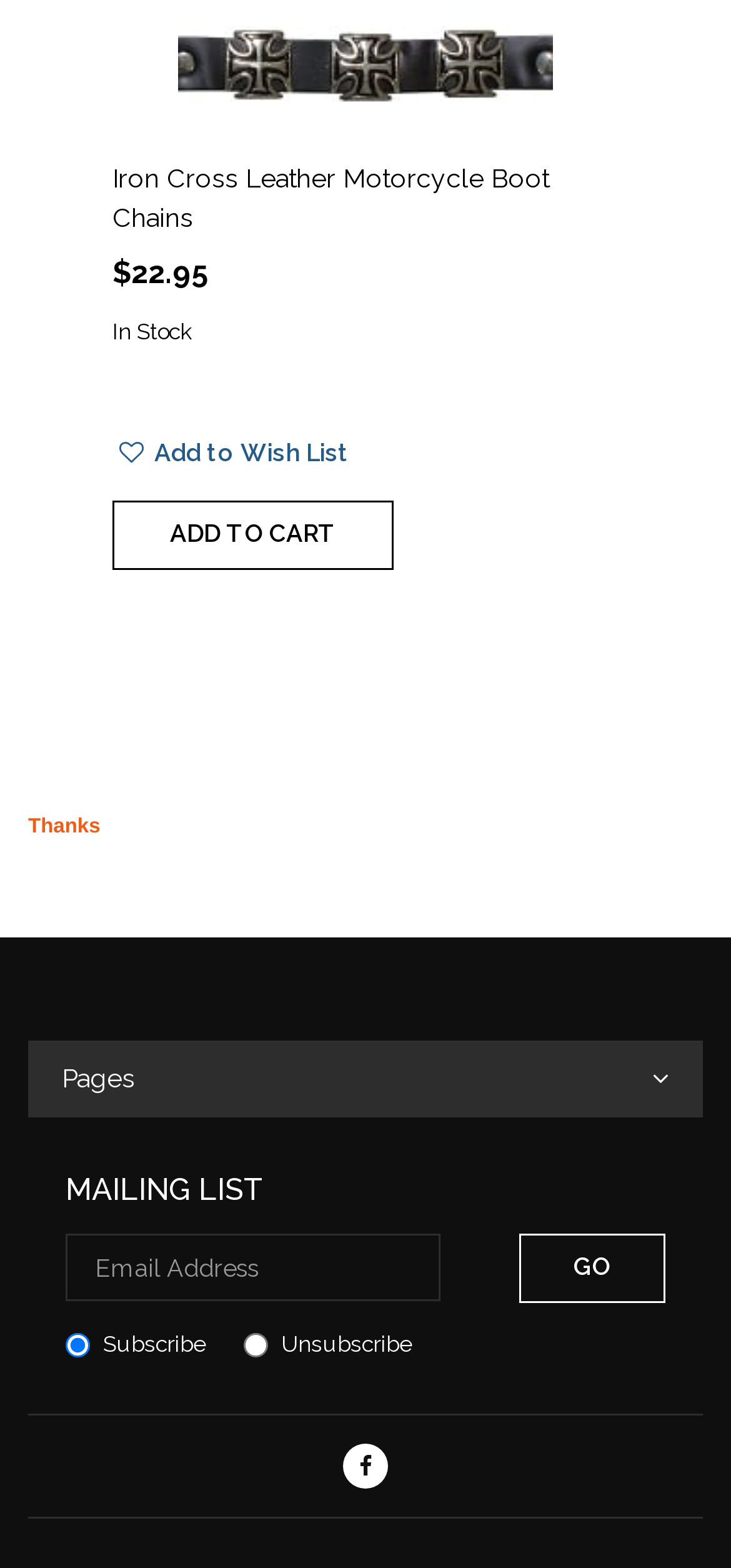Based on the image, please respond to the question with as much detail as possible:
What is the price of the Iron Cross Leather Motorcycle Boot Chains?

The price of the Iron Cross Leather Motorcycle Boot Chains can be found next to the product name, which is '$22.95'.